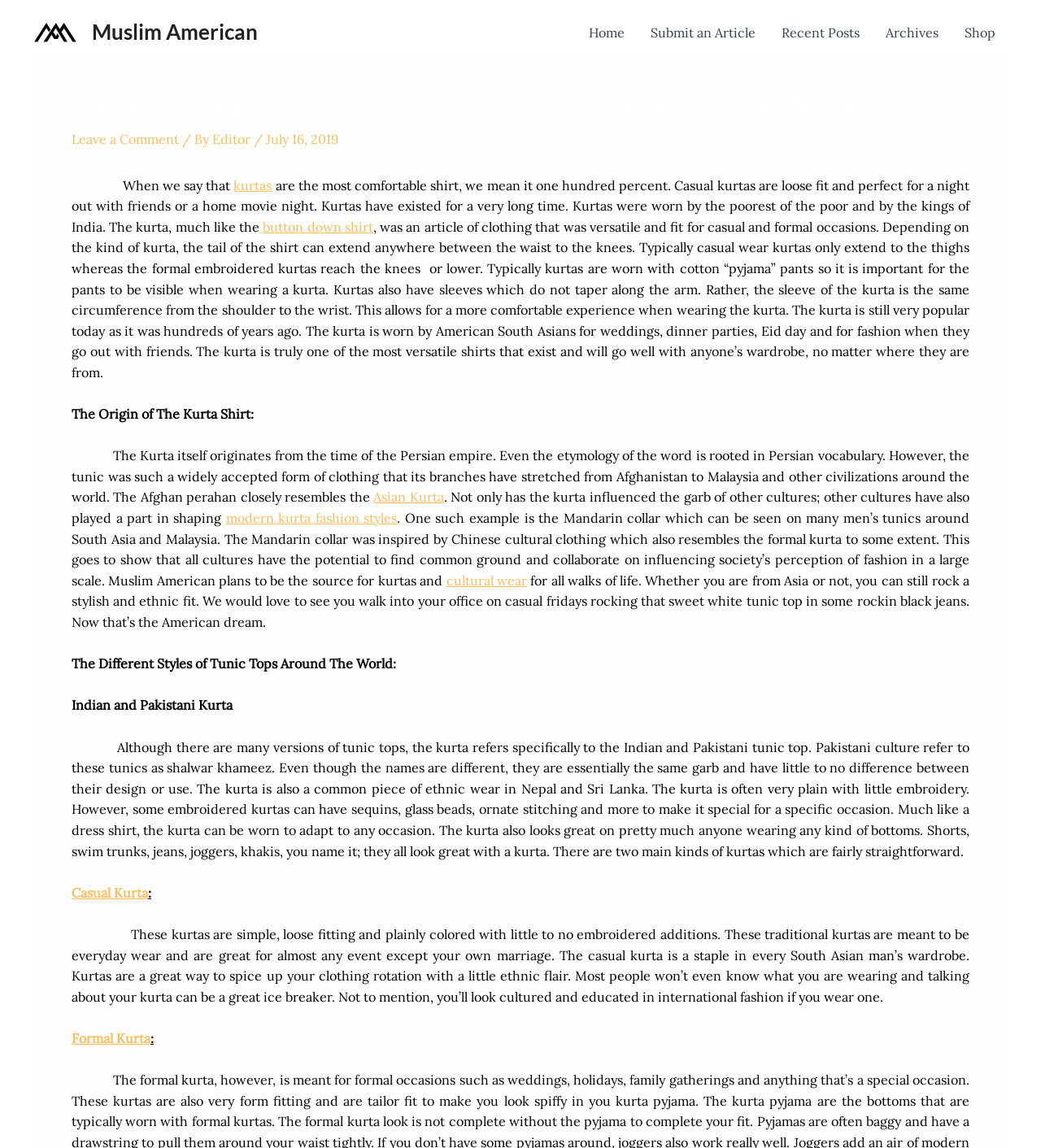Bounding box coordinates are specified in the format (top-left x, top-left y, bottom-right x, bottom-right y). All values are floating point numbers bounded between 0 and 1. Please provide the bounding box coordinate of the region this sentence describes: Archives

[0.838, 0.0, 0.914, 0.057]